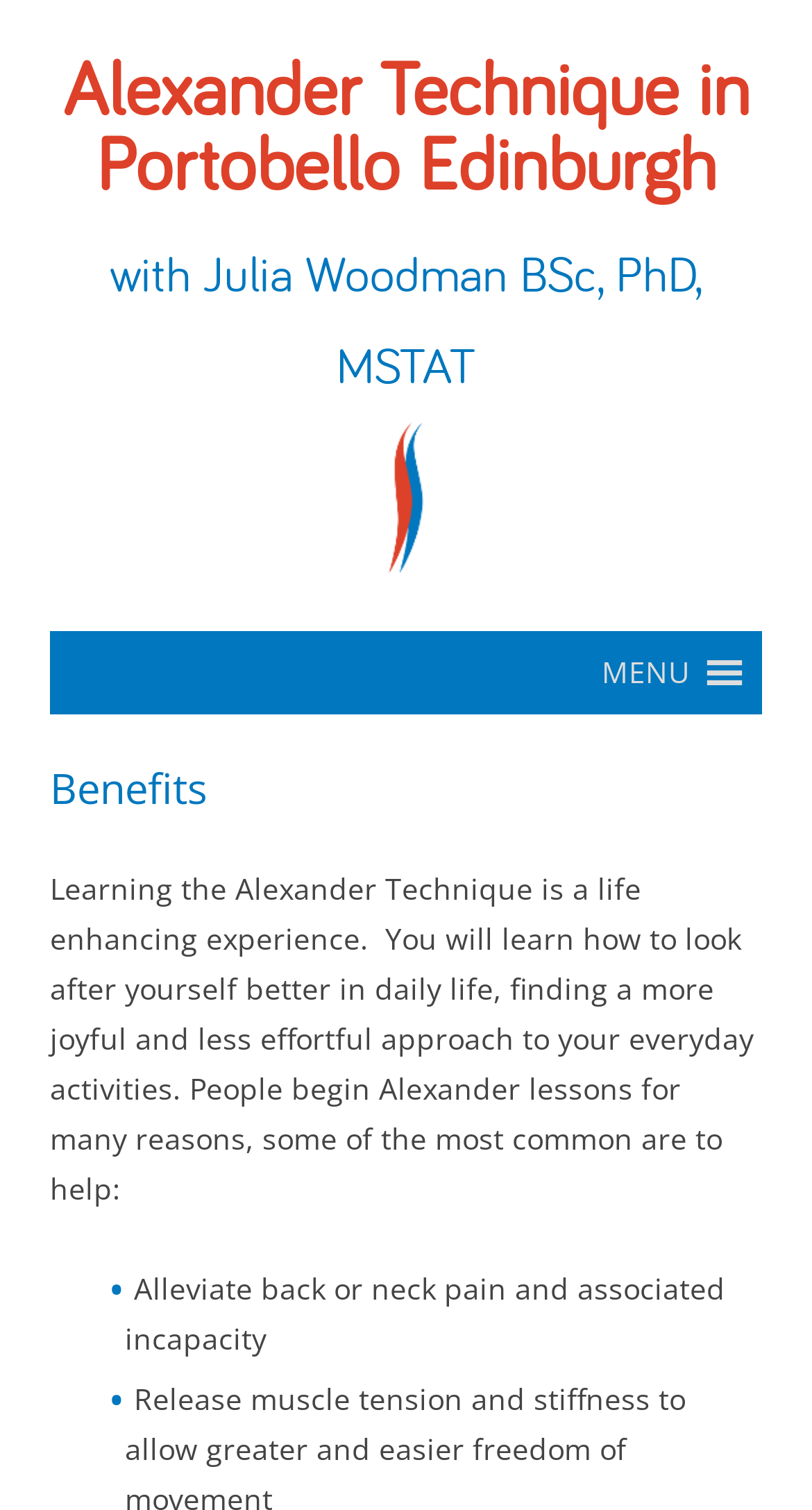Use one word or a short phrase to answer the question provided: 
Why do people begin Alexander lessons?

To help with back or neck pain